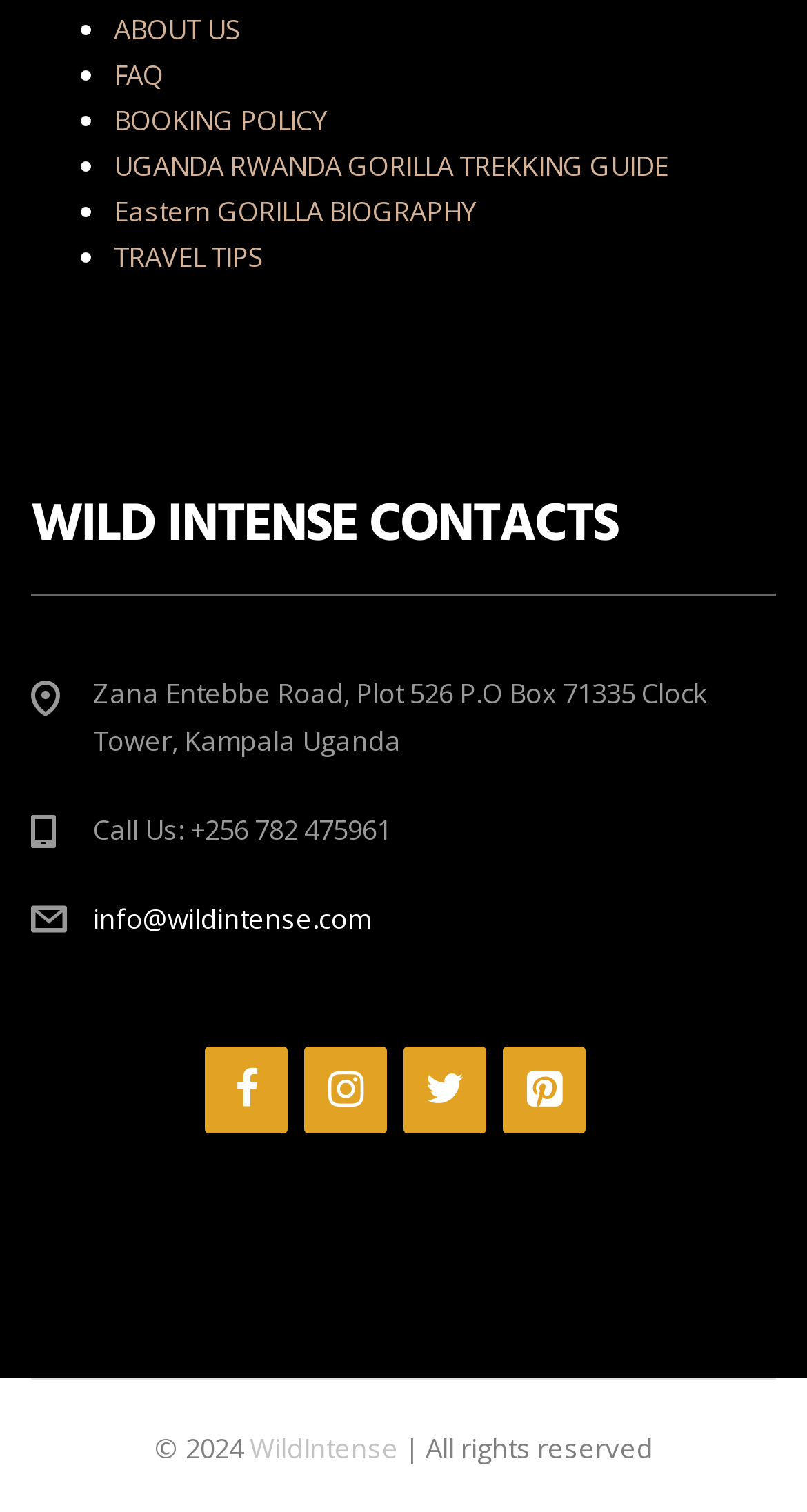Please specify the bounding box coordinates of the clickable region to carry out the following instruction: "Follow on Facebook". The coordinates should be four float numbers between 0 and 1, in the format [left, top, right, bottom].

[0.254, 0.693, 0.356, 0.75]